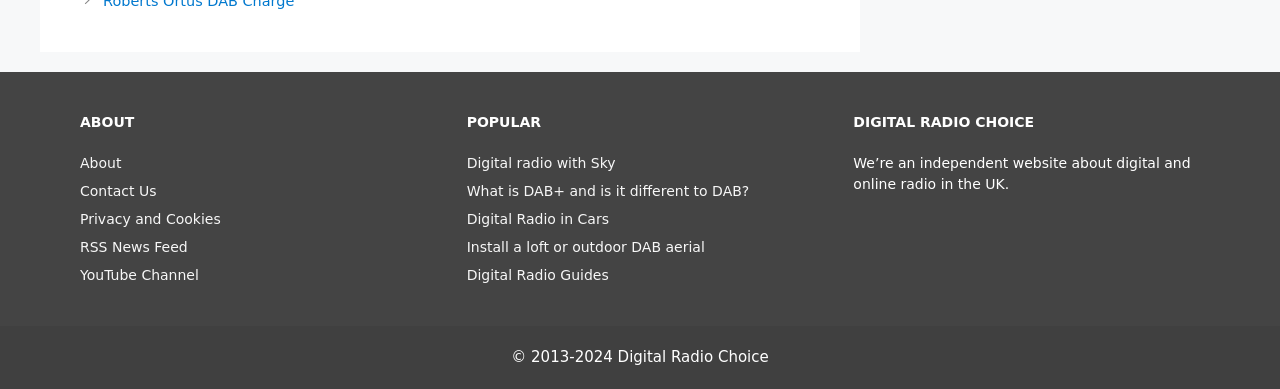Identify the bounding box coordinates of the clickable section necessary to follow the following instruction: "Read about Digital Radio Choice". The coordinates should be presented as four float numbers from 0 to 1, i.e., [left, top, right, bottom].

[0.667, 0.4, 0.93, 0.495]